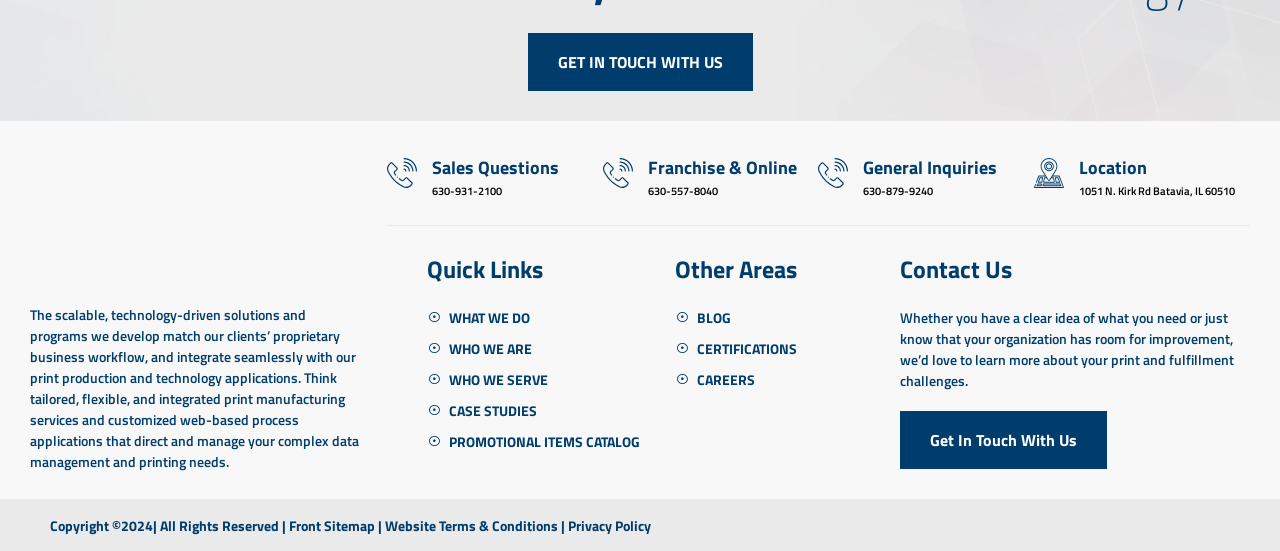Please locate the bounding box coordinates of the element's region that needs to be clicked to follow the instruction: "View franchise and online information". The bounding box coordinates should be provided as four float numbers between 0 and 1, i.e., [left, top, right, bottom].

[0.506, 0.28, 0.622, 0.329]